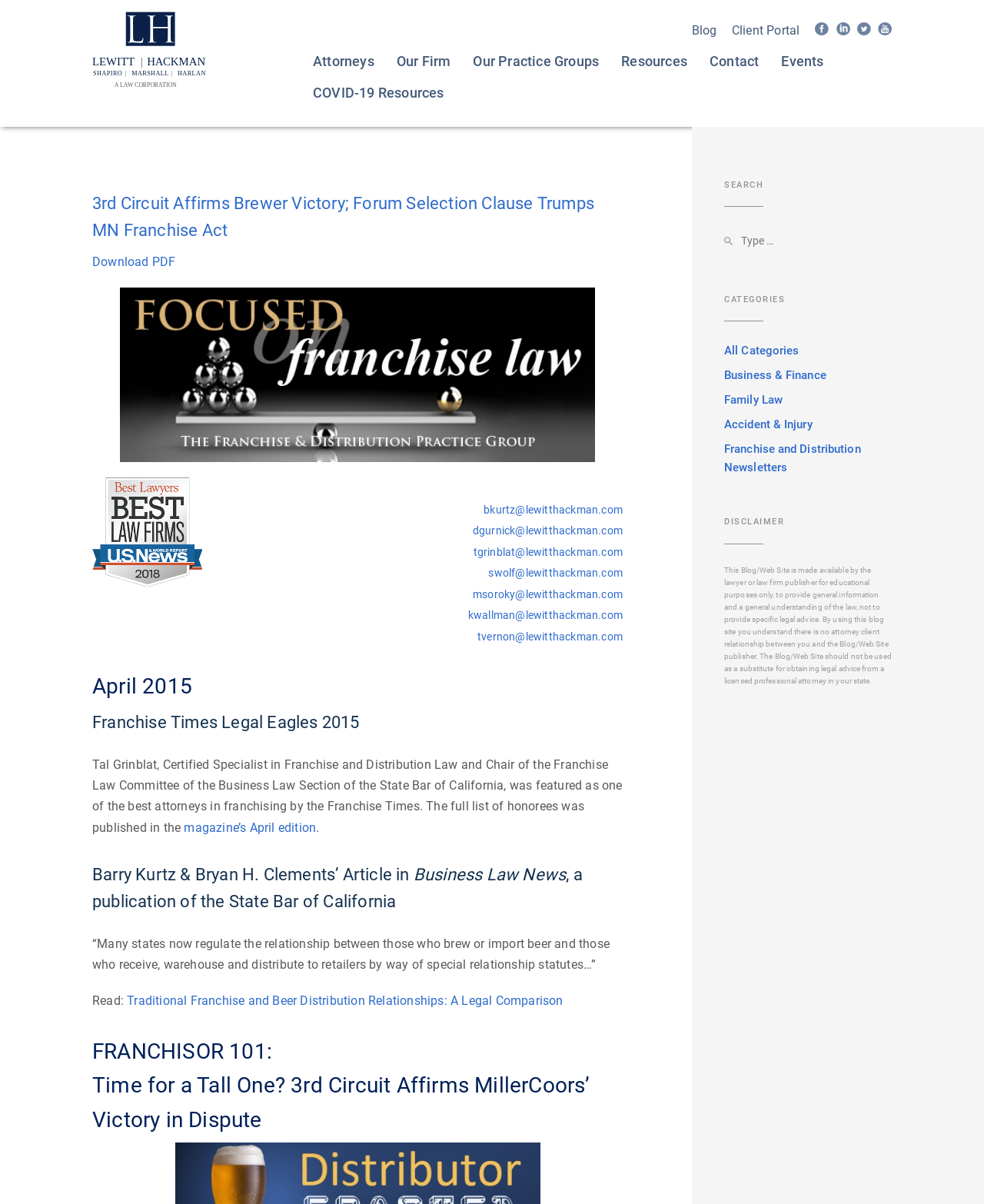Extract the primary header of the webpage and generate its text.

3rd Circuit Affirms Brewer Victory; Forum Selection Clause Trumps MN Franchise Act